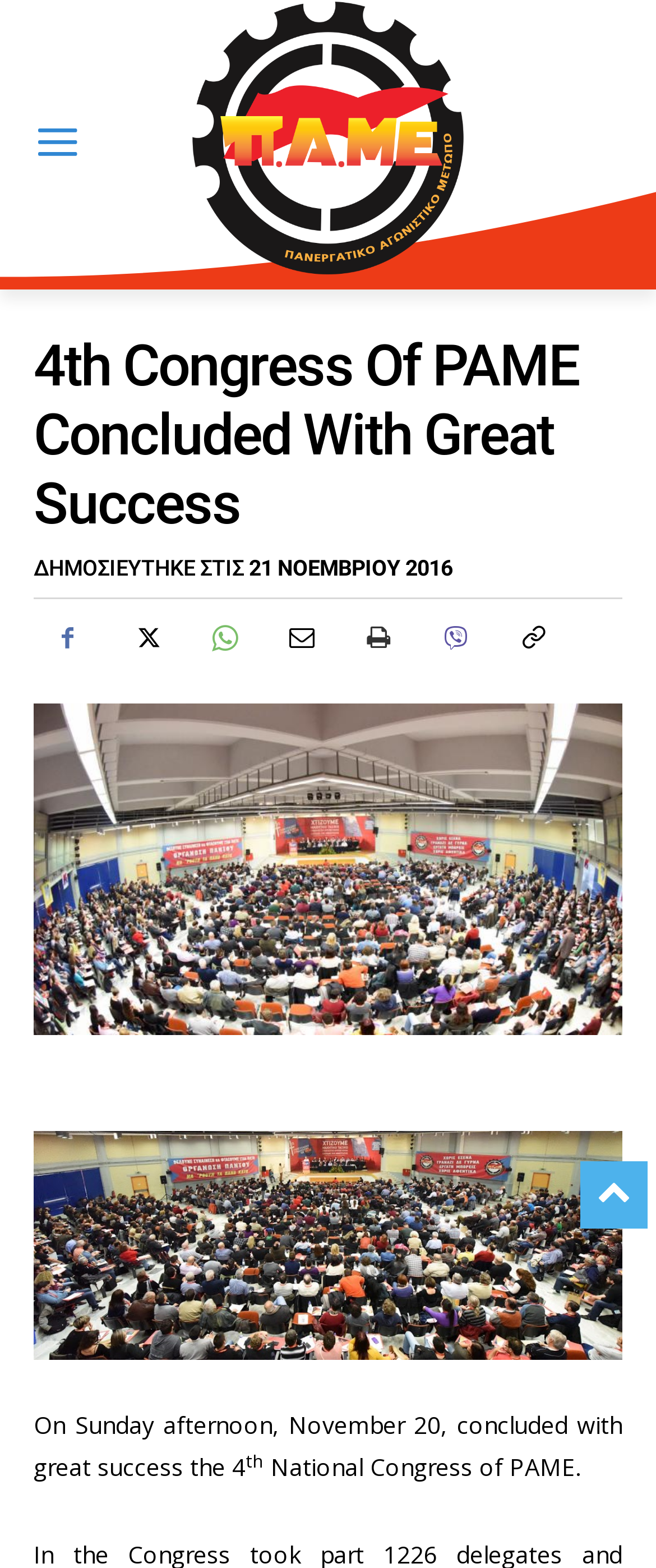Describe in detail what you see on the webpage.

The webpage appears to be an article or news page about the 4th National Congress of PAME. At the top, there is a large heading that reads "4th Congress Of PAME Concluded With Great Success". Below the heading, there is an image that takes up most of the width of the page. 

To the right of the image, there is a section with a Greek phrase "ΔΗΜΟΣΙΕΥΤΗΚΕ ΣΤΙΣ" and a timestamp "21 ΝΟΕΜΒΡΙΟΥ 2016". Below this section, there are seven social media links, each represented by an icon, aligned horizontally.

Further down the page, there is a large block of text that summarizes the event. The text starts with "On Sunday afternoon, November 20, concluded with great success the 4" and continues with "National Congress of PAME." in a slightly smaller font size. There is a superscript symbol above the text "National Congress of PAME." 

At the bottom of the page, there are two more links, one with an image and the other with text. The image link is quite large and takes up most of the width of the page, while the text link is smaller and located below the image link.